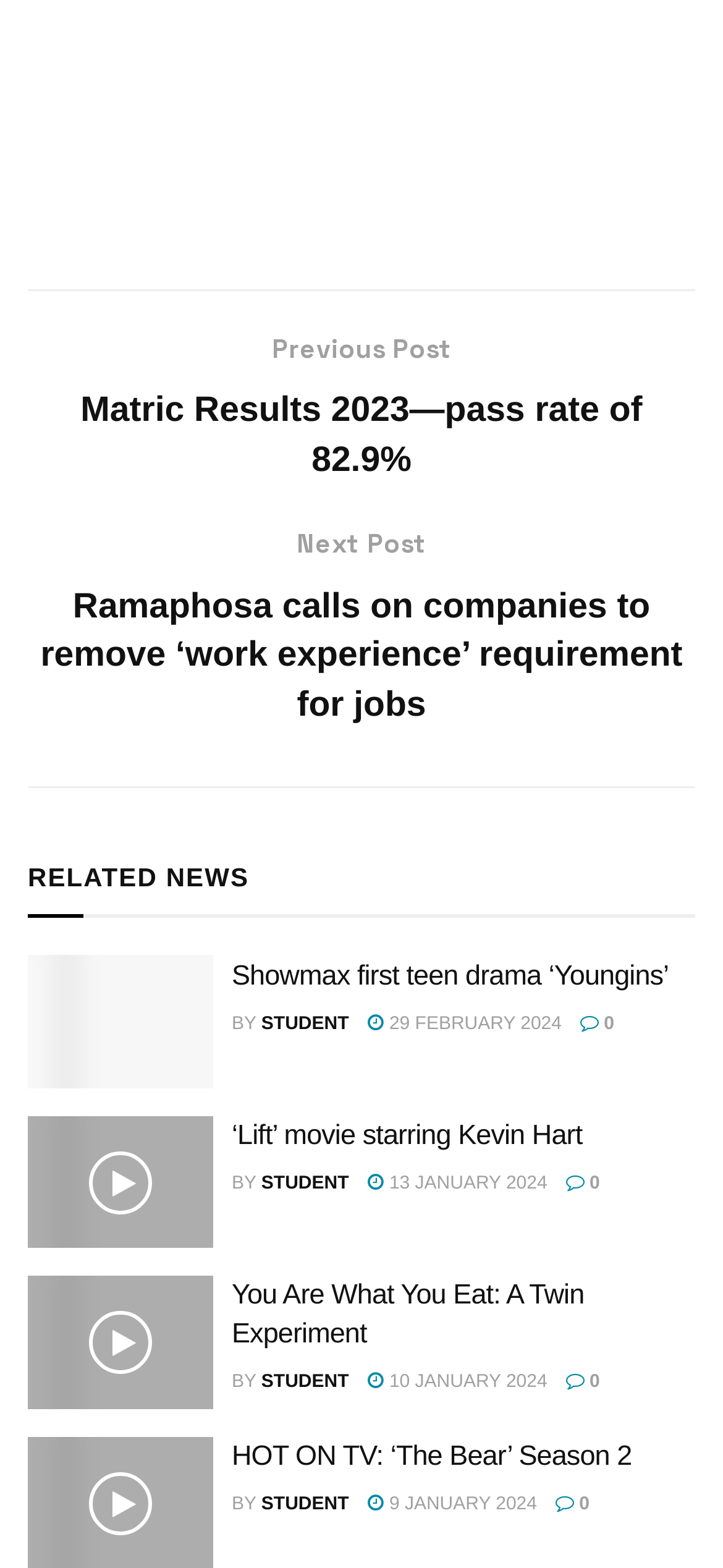How many links are in the second article?
Craft a detailed and extensive response to the question.

I looked at the second article element [650] and found two link elements [867] and [799]. Therefore, there are 2 links in the second article.